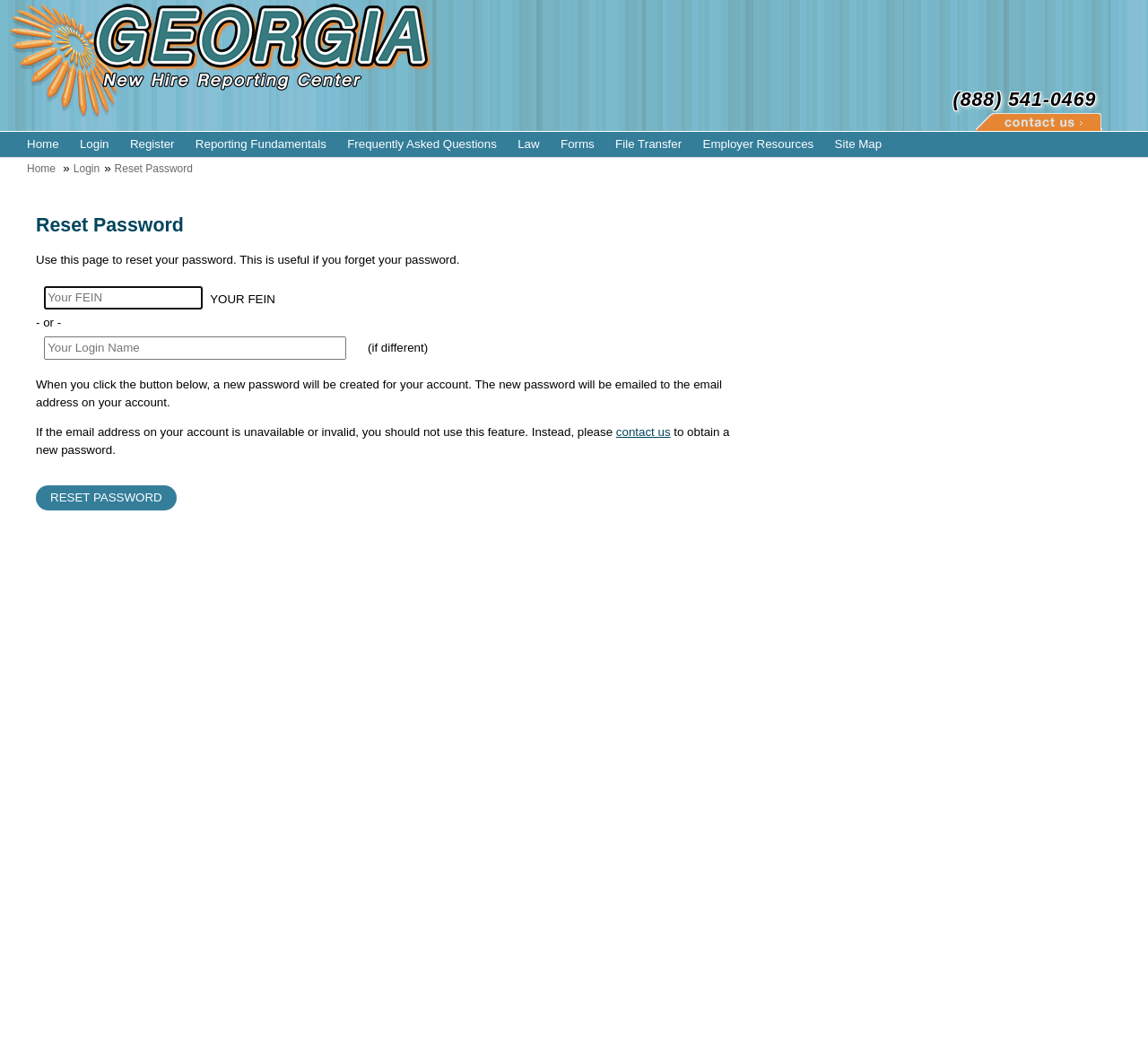Offer an in-depth caption of the entire webpage.

The webpage is titled "Reset Password - Georgia New Hire Reporting Center". At the top left, there is a logo image with a link to the same title. Next to it, there is a contact information section with a phone number "(888) 541-0469" and a "Contact Us" link with an image. 

Below the top section, there are two navigation bars. The first navigation bar has links to "Home", "Login", "Register", "Reporting Fundamentals", "Frequently Asked Questions", "Law", "Forms", "File Transfer", "Employer Resources", and "Site Map". The second navigation bar has links to "Home", "Login", and "Reset Password".

The main content area is divided into sections. The first section has a heading "Reset Password" and a paragraph of text explaining the purpose of the page. Below the paragraph, there are two input fields: one for "Your FEIN" and another for "Your Login Name (if different)". 

The next section has a paragraph of text explaining the consequences of clicking the "Reset Password" button, which will create a new password and email it to the account's email address. If the email address is unavailable or invalid, the user is advised to contact the support team instead. The "contact us" link is provided for this purpose. 

Finally, there is a "Reset Password" button at the bottom of the page.